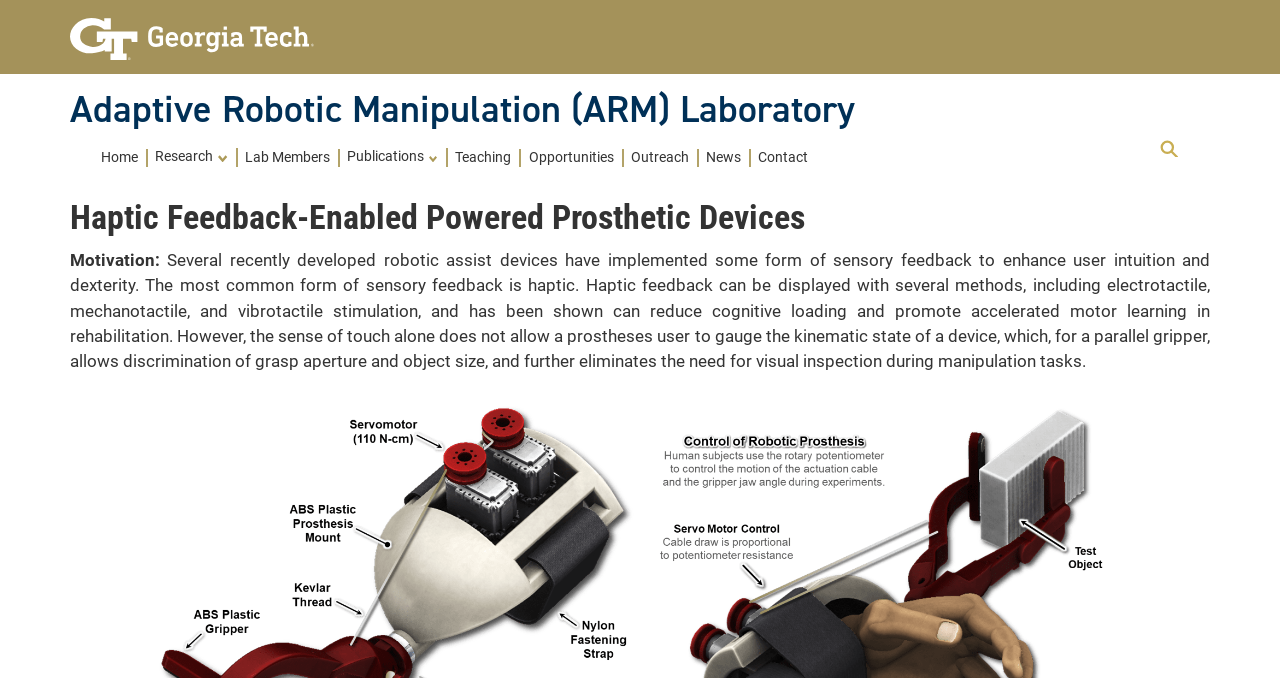Could you identify the text that serves as the heading for this webpage?

Haptic Feedback-Enabled Powered Prosthetic Devices